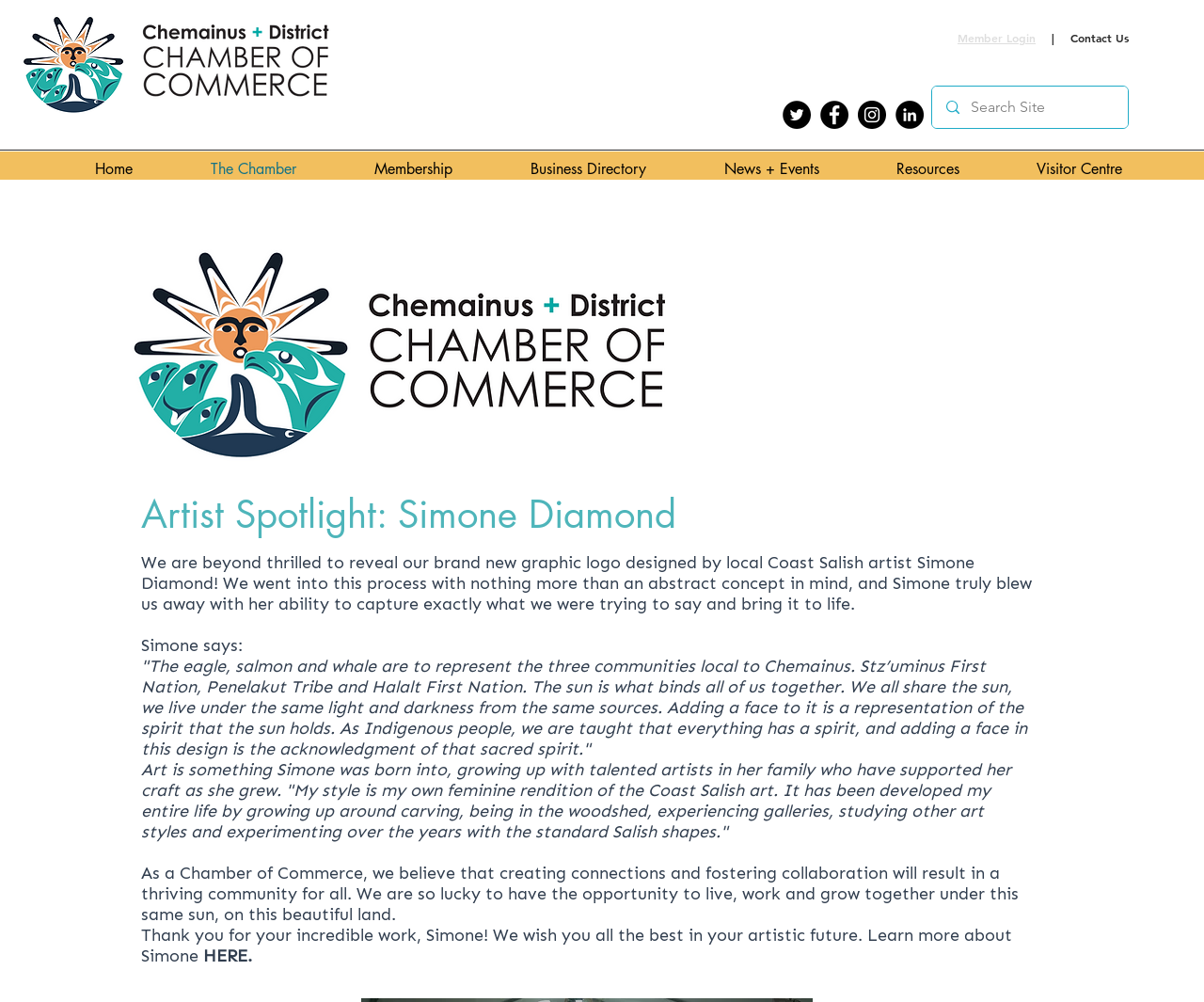Show the bounding box coordinates of the element that should be clicked to complete the task: "Visit the Twitter page".

[0.65, 0.1, 0.673, 0.129]